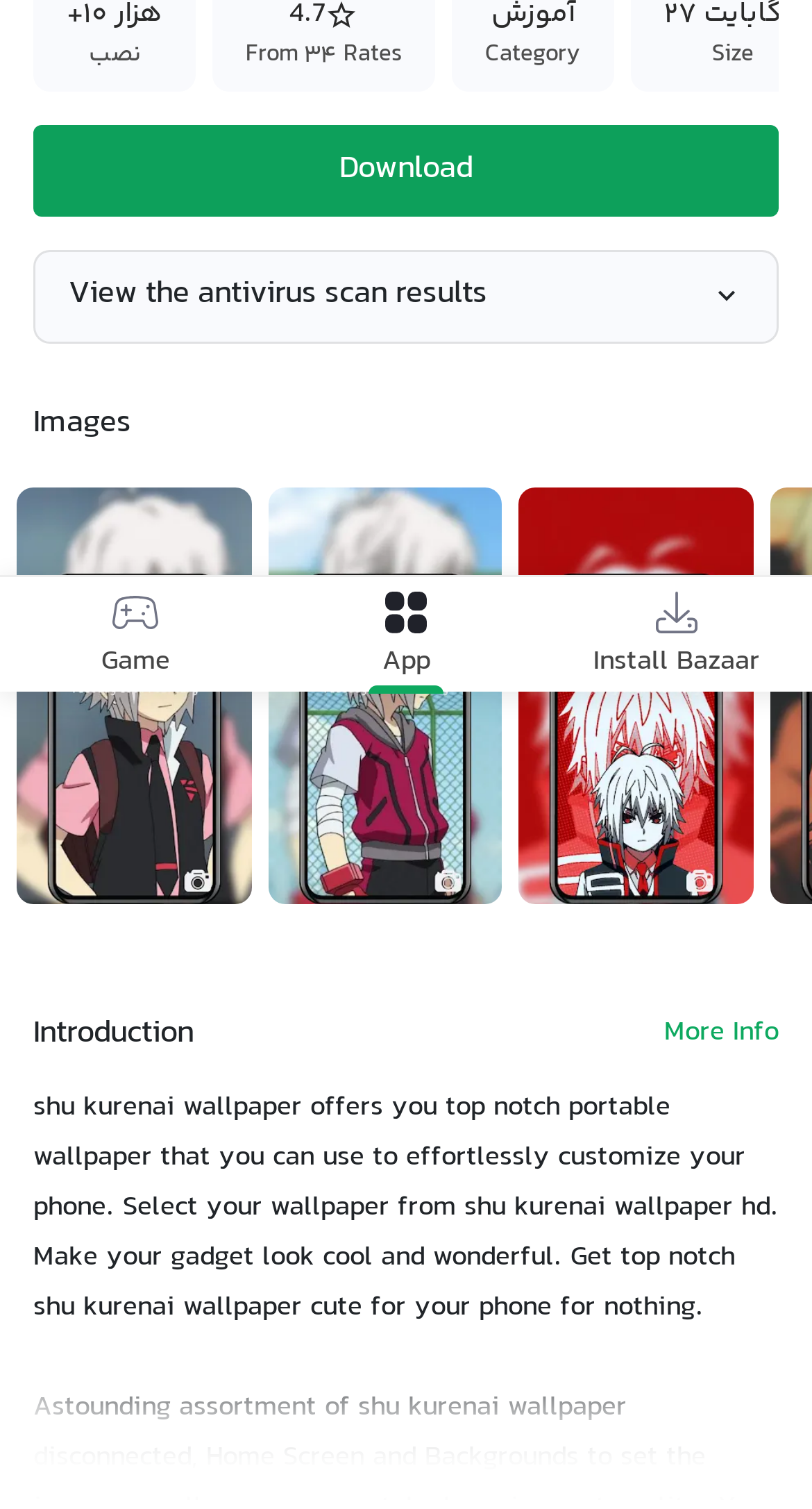Using the description "App", locate and provide the bounding box of the UI element.

[0.469, 0.389, 0.531, 0.451]